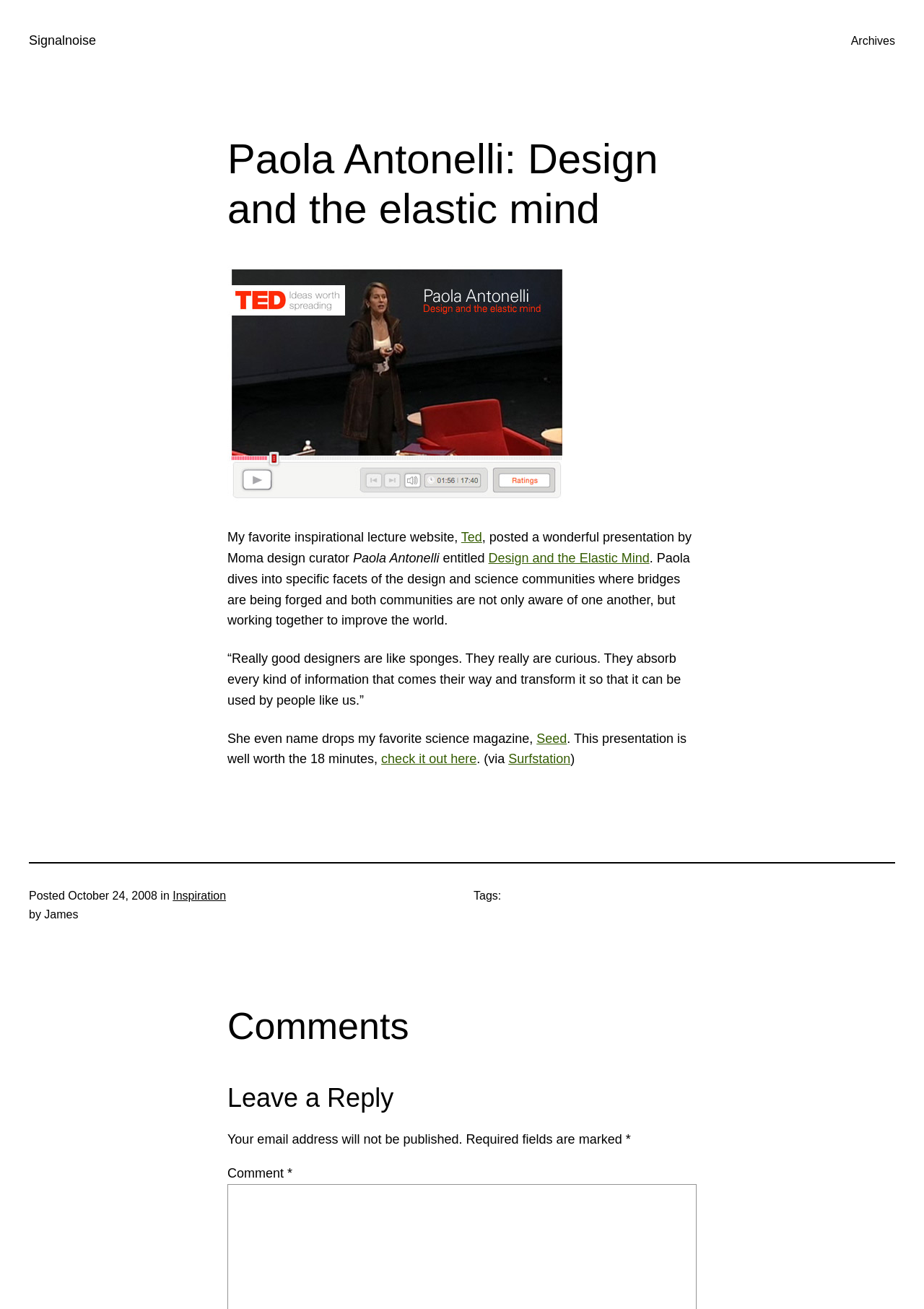How many minutes is the presentation mentioned in the article?
Use the image to give a comprehensive and detailed response to the question.

I found the duration of the presentation by reading the text 'This presentation is well worth the 18 minutes' in the article.